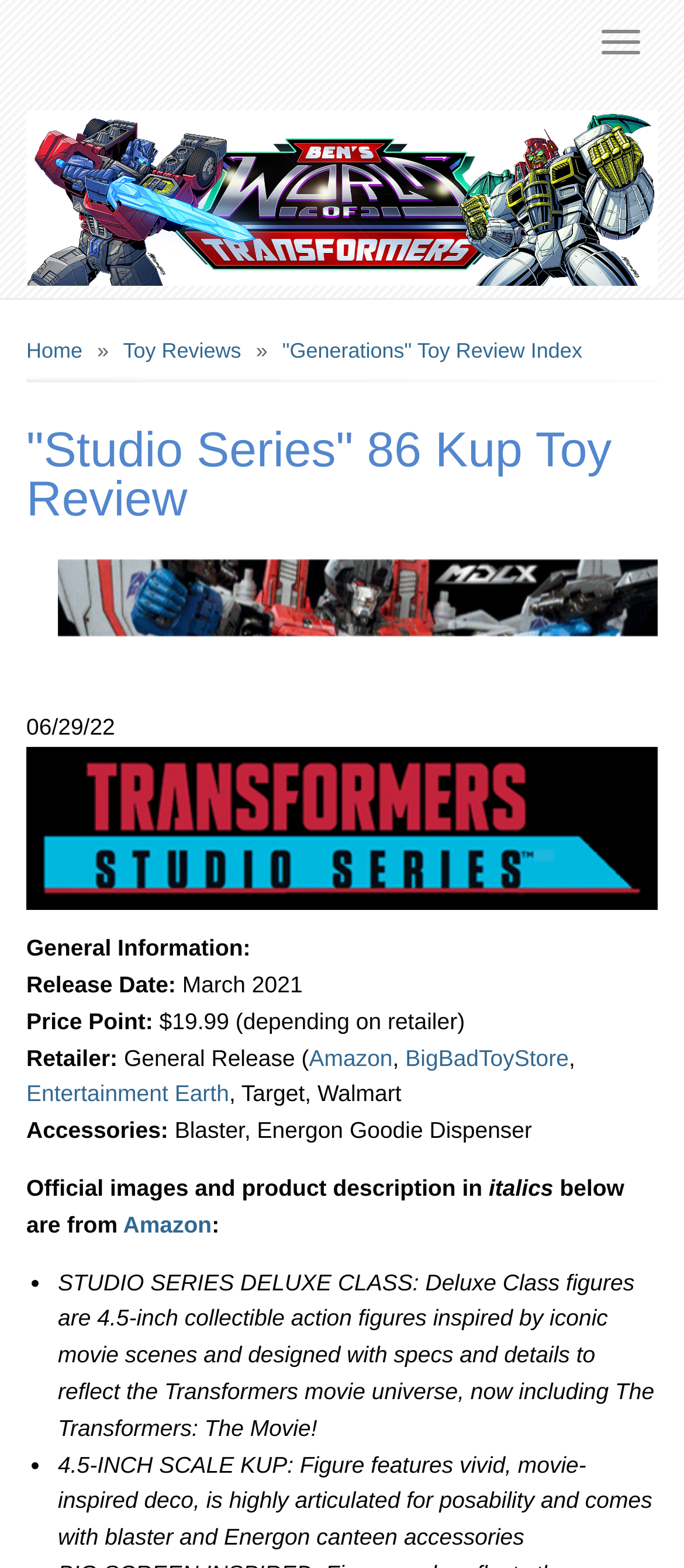Can you find the bounding box coordinates of the area I should click to execute the following instruction: "Click the Home button"?

[0.038, 0.11, 0.962, 0.14]